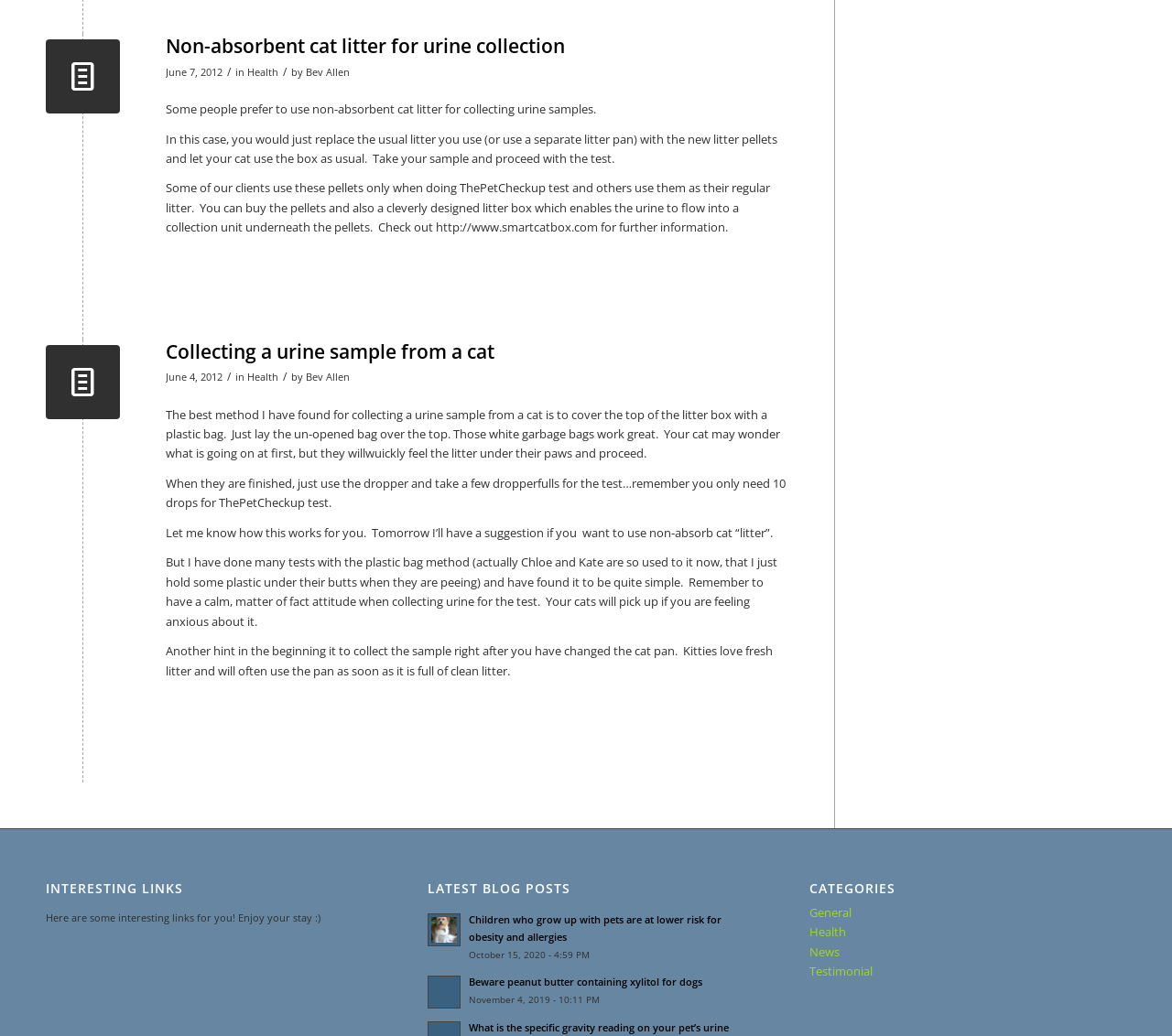Find the bounding box coordinates for the area that should be clicked to accomplish the instruction: "Visit the website for smart cat box".

[0.141, 0.174, 0.657, 0.227]